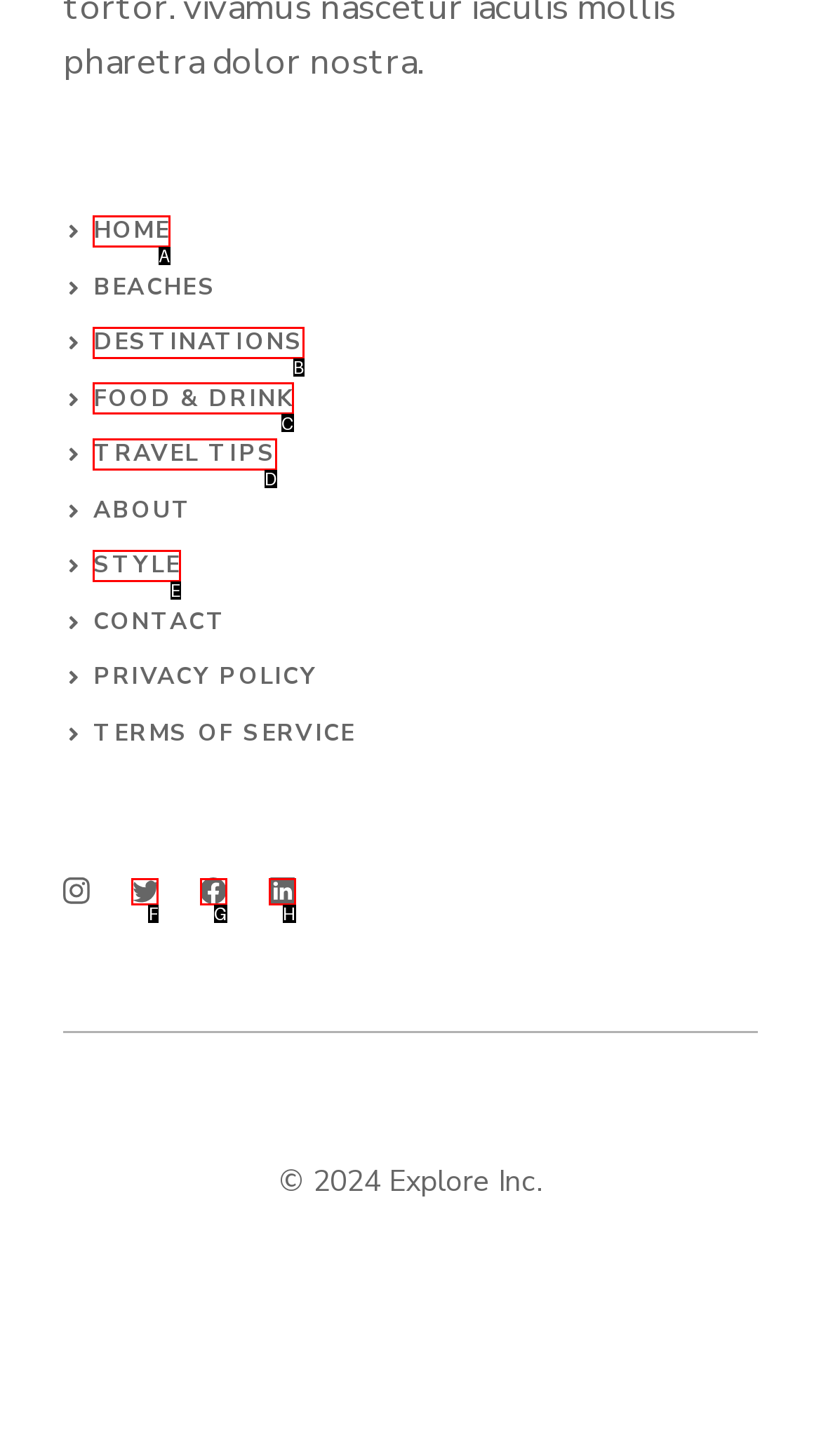Given the description: Travel Tips, identify the corresponding option. Answer with the letter of the appropriate option directly.

D